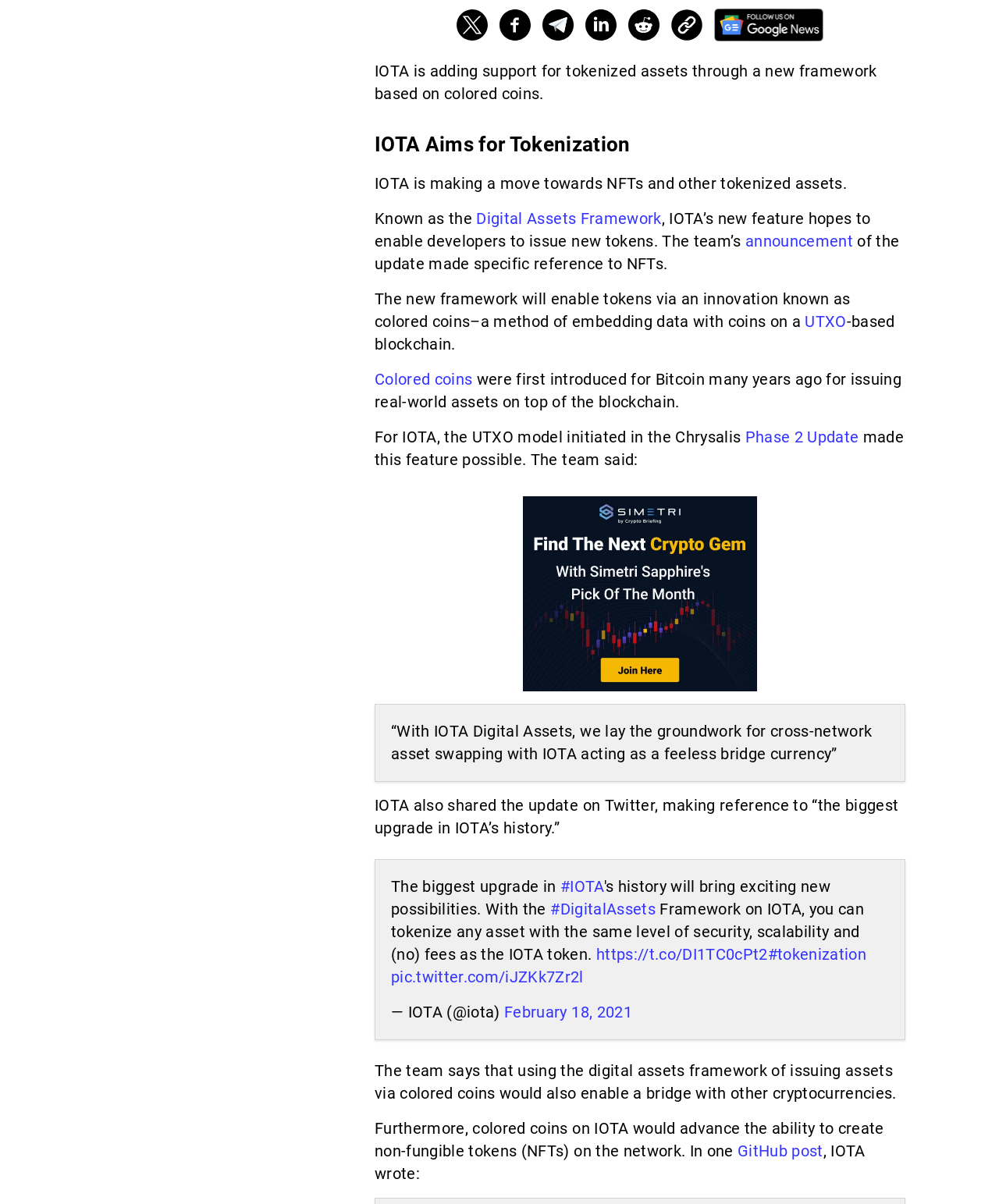Give a one-word or phrase response to the following question: What is IOTA's new feature?

Digital Assets Framework